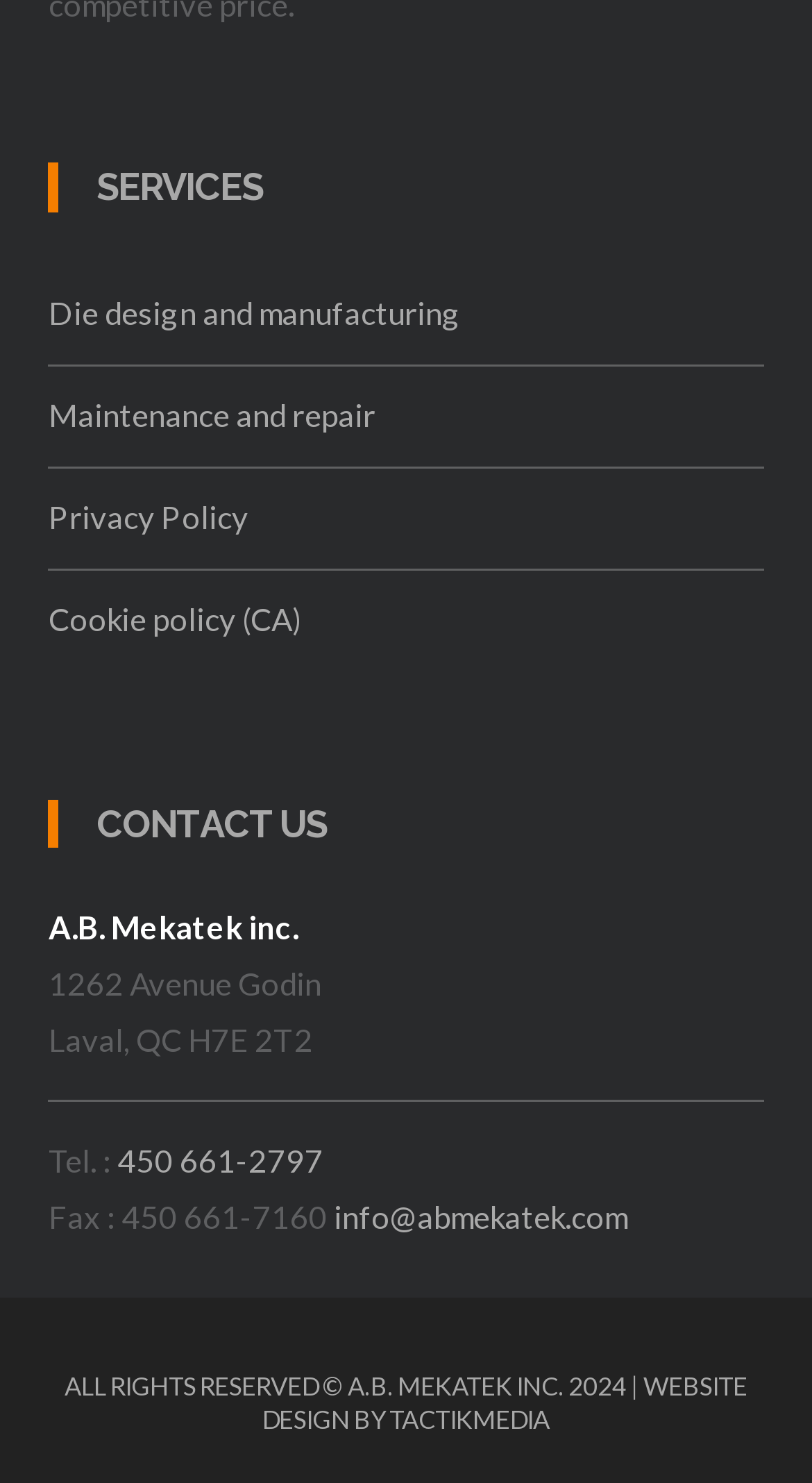Using the provided element description, identify the bounding box coordinates as (top-left x, top-left y, bottom-right x, bottom-right y). Ensure all values are between 0 and 1. Description: Privacy Policy

[0.06, 0.33, 0.306, 0.368]